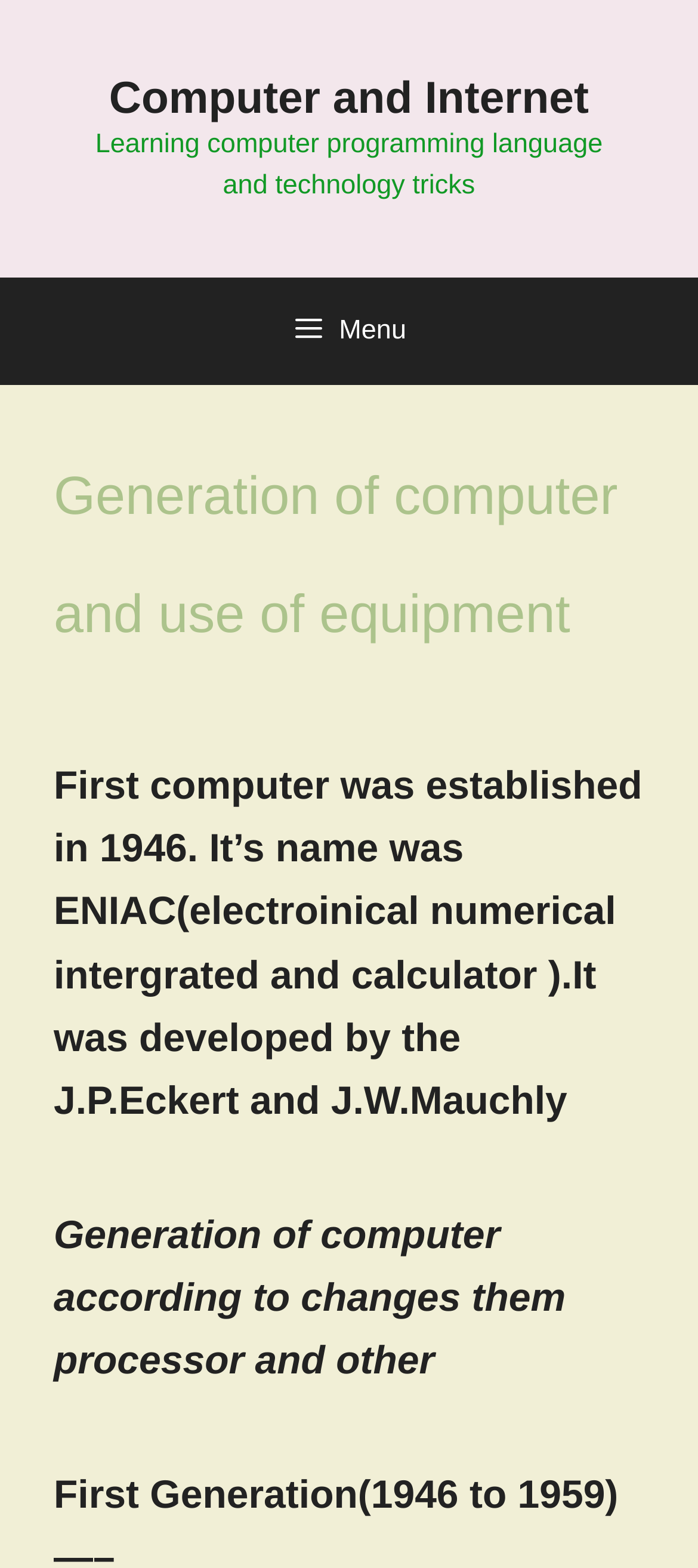Generate the text content of the main headline of the webpage.

Generation of computer and use of equipment